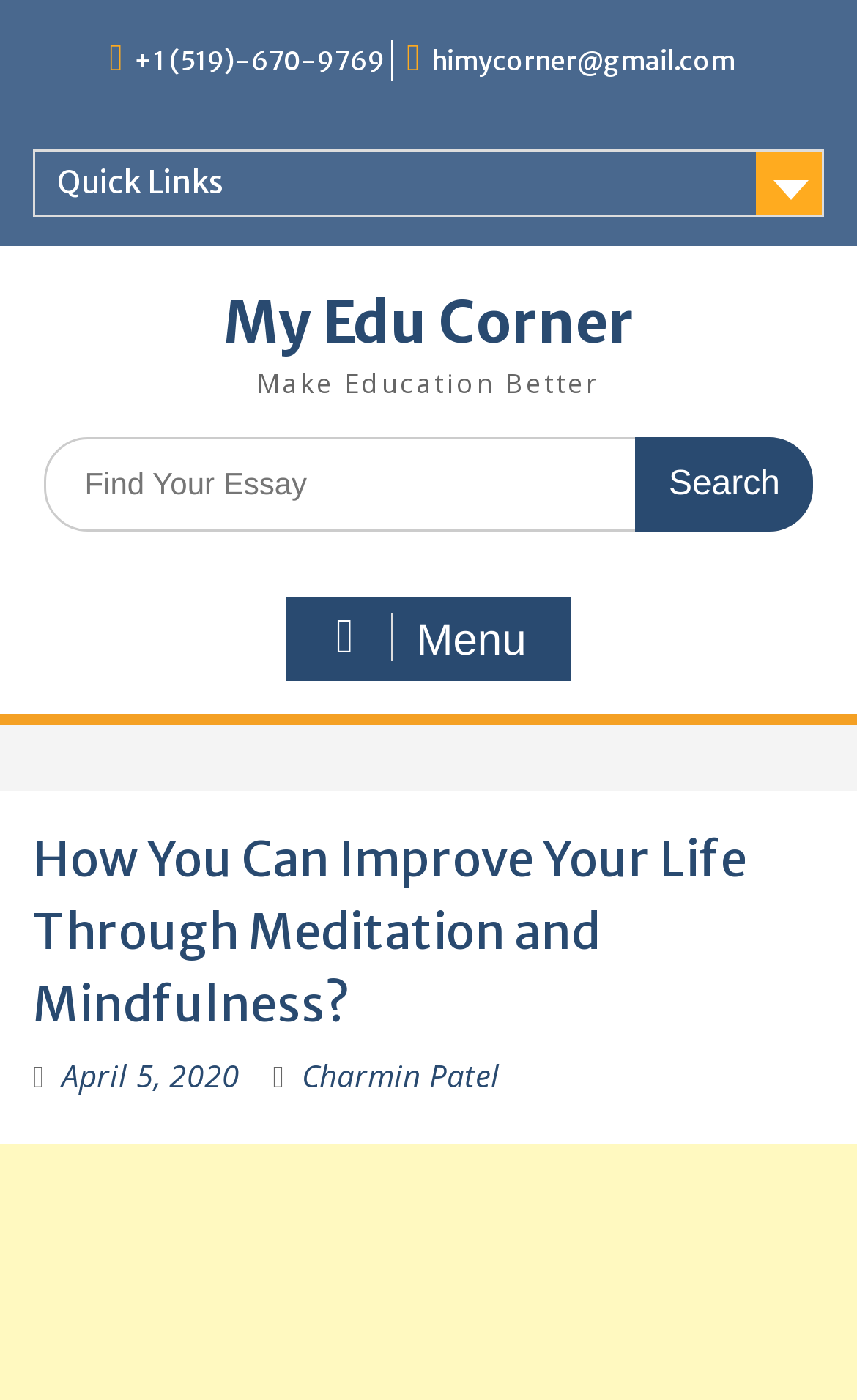What is the purpose of the search box?
From the screenshot, supply a one-word or short-phrase answer.

To search the website